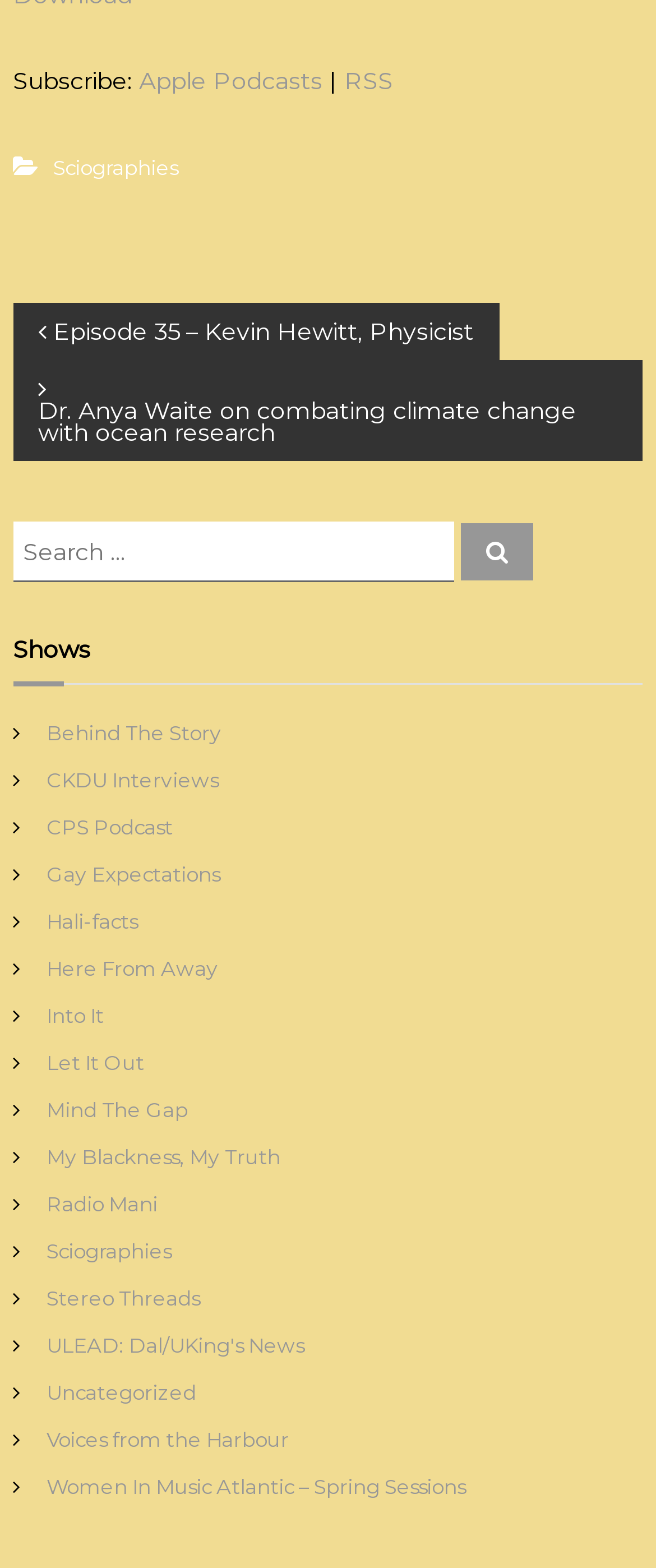Could you provide the bounding box coordinates for the portion of the screen to click to complete this instruction: "Subscribe to Apple Podcasts"?

[0.212, 0.042, 0.492, 0.061]